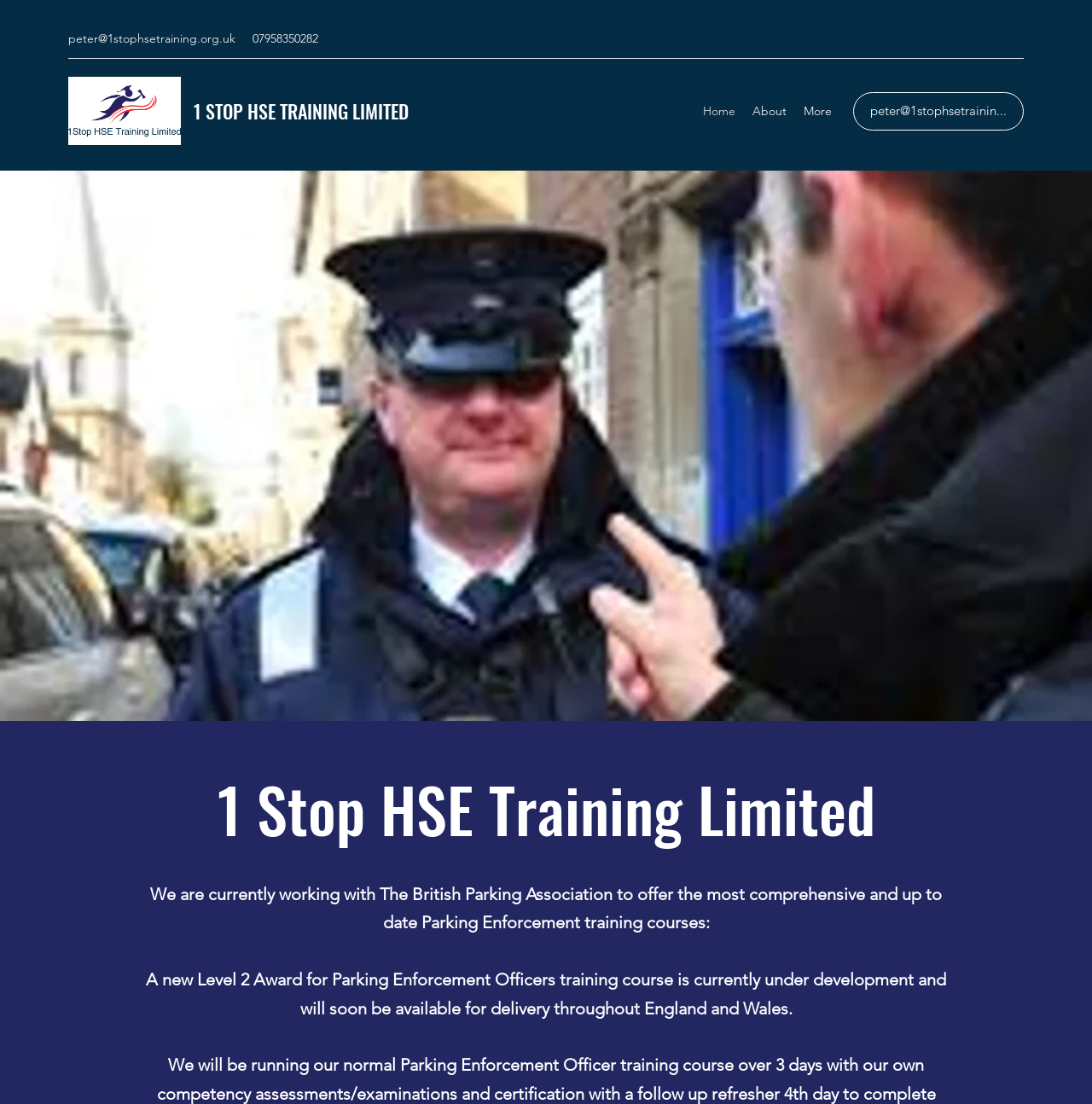What is the phone number of Peter Maher?
Please respond to the question with a detailed and well-explained answer.

I found the phone number by looking at the StaticText element with the OCR text '07958350282' located at [0.231, 0.028, 0.291, 0.042].